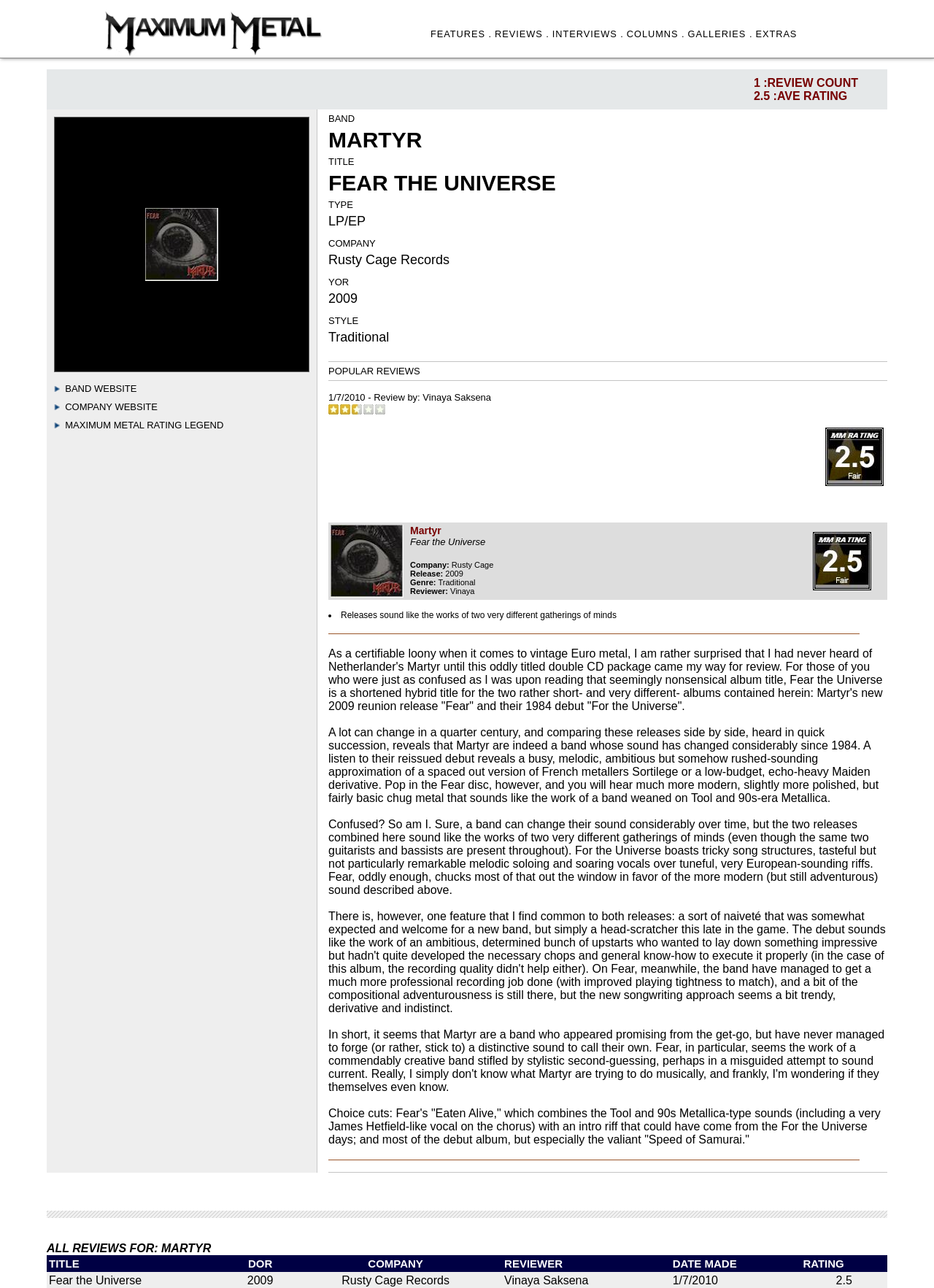Determine the bounding box coordinates of the element's region needed to click to follow the instruction: "Click on REVIEWS". Provide these coordinates as four float numbers between 0 and 1, formatted as [left, top, right, bottom].

[0.53, 0.022, 0.588, 0.031]